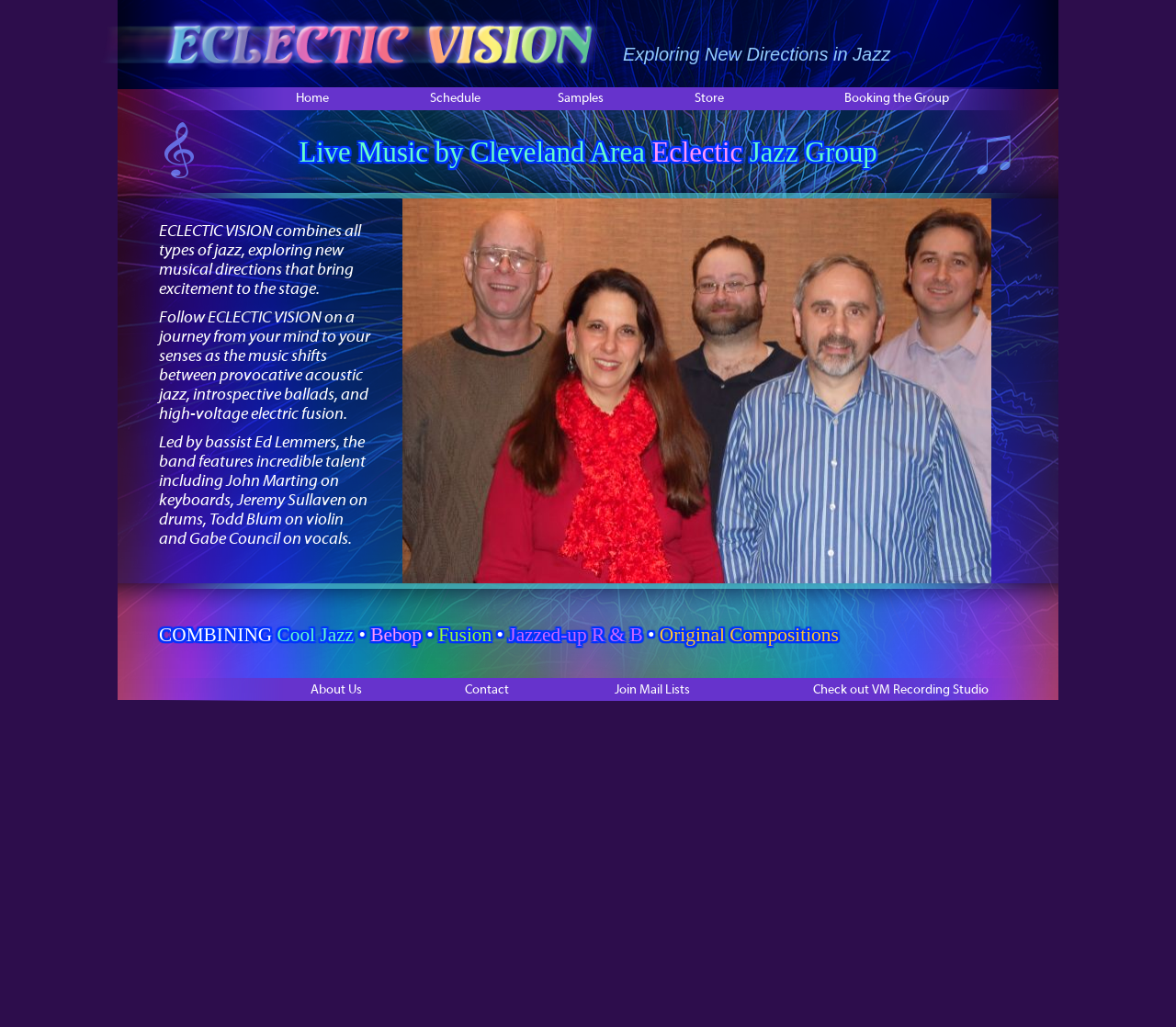What is the name of the recording studio mentioned?
From the screenshot, provide a brief answer in one word or phrase.

VM Recording Studio